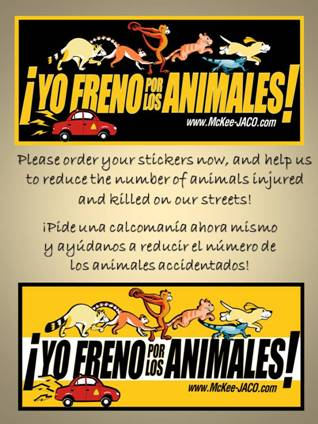Give a one-word or short phrase answer to the question: 
What is the website to learn more about the project?

www.McKee-JACO.com